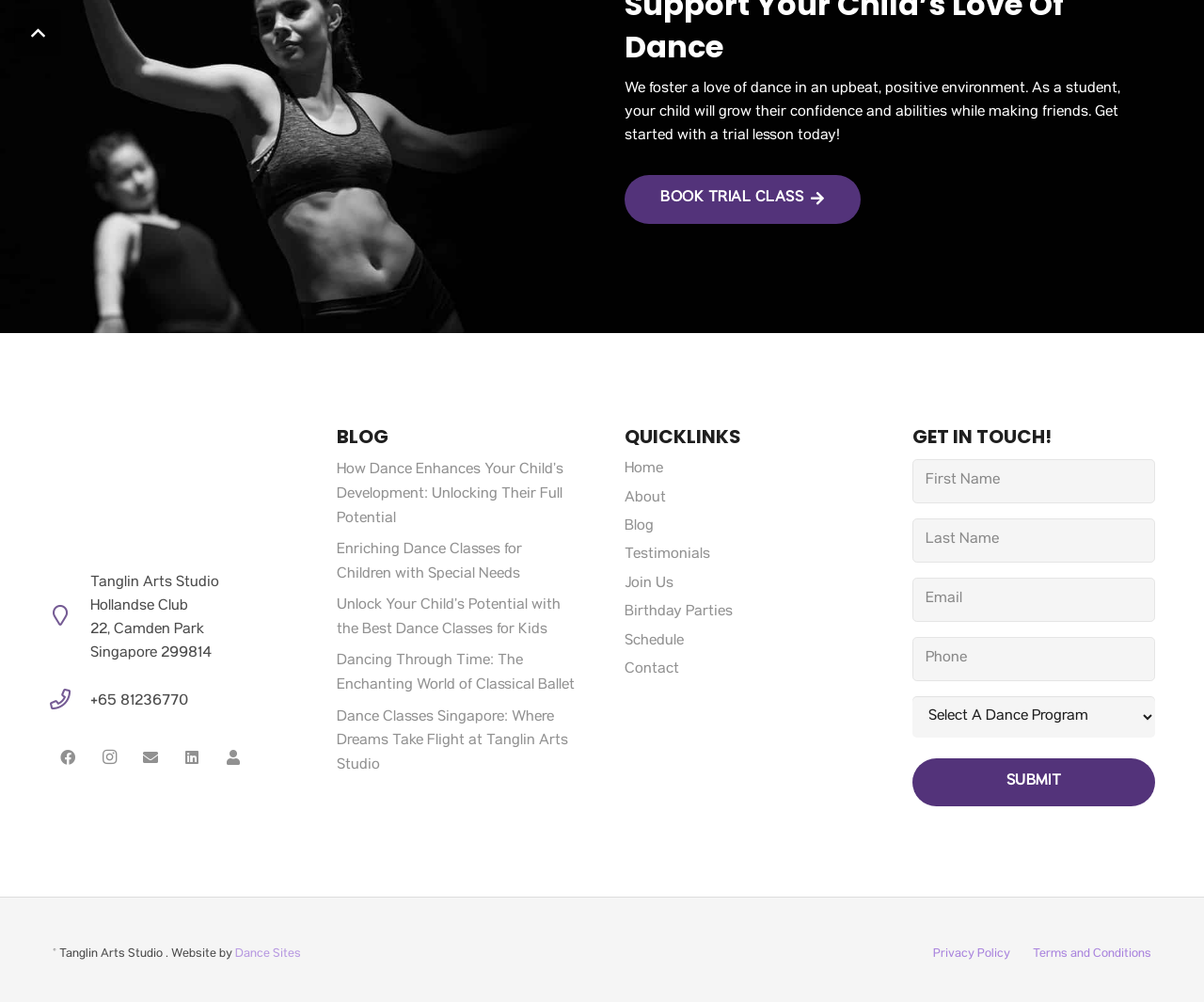Give a succinct answer to this question in a single word or phrase: 
What is the topic of the first blog post?

How Dance Enhances Your Child’s Development